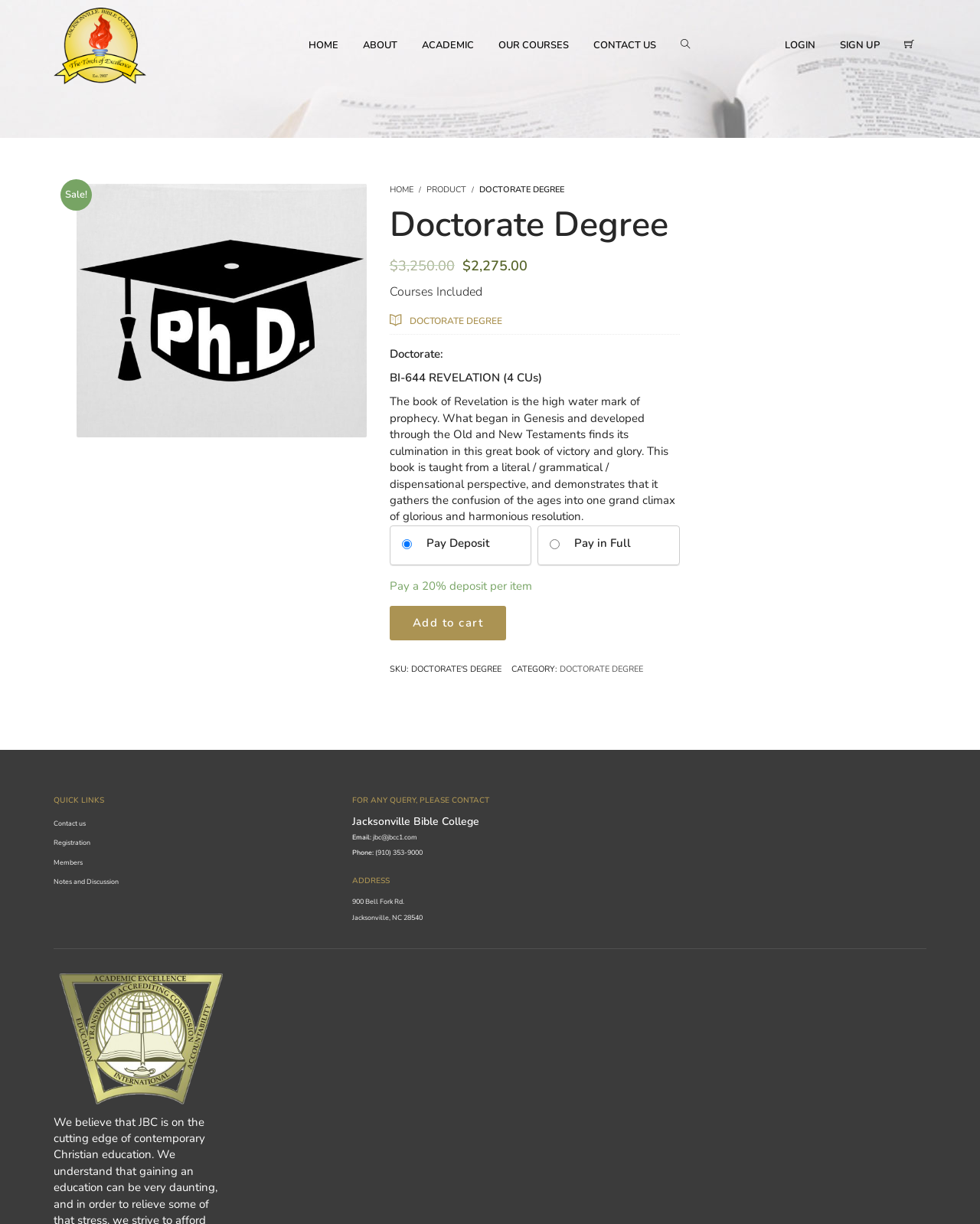Predict the bounding box of the UI element based on this description: "Contact us".

[0.6, 0.0, 0.674, 0.074]